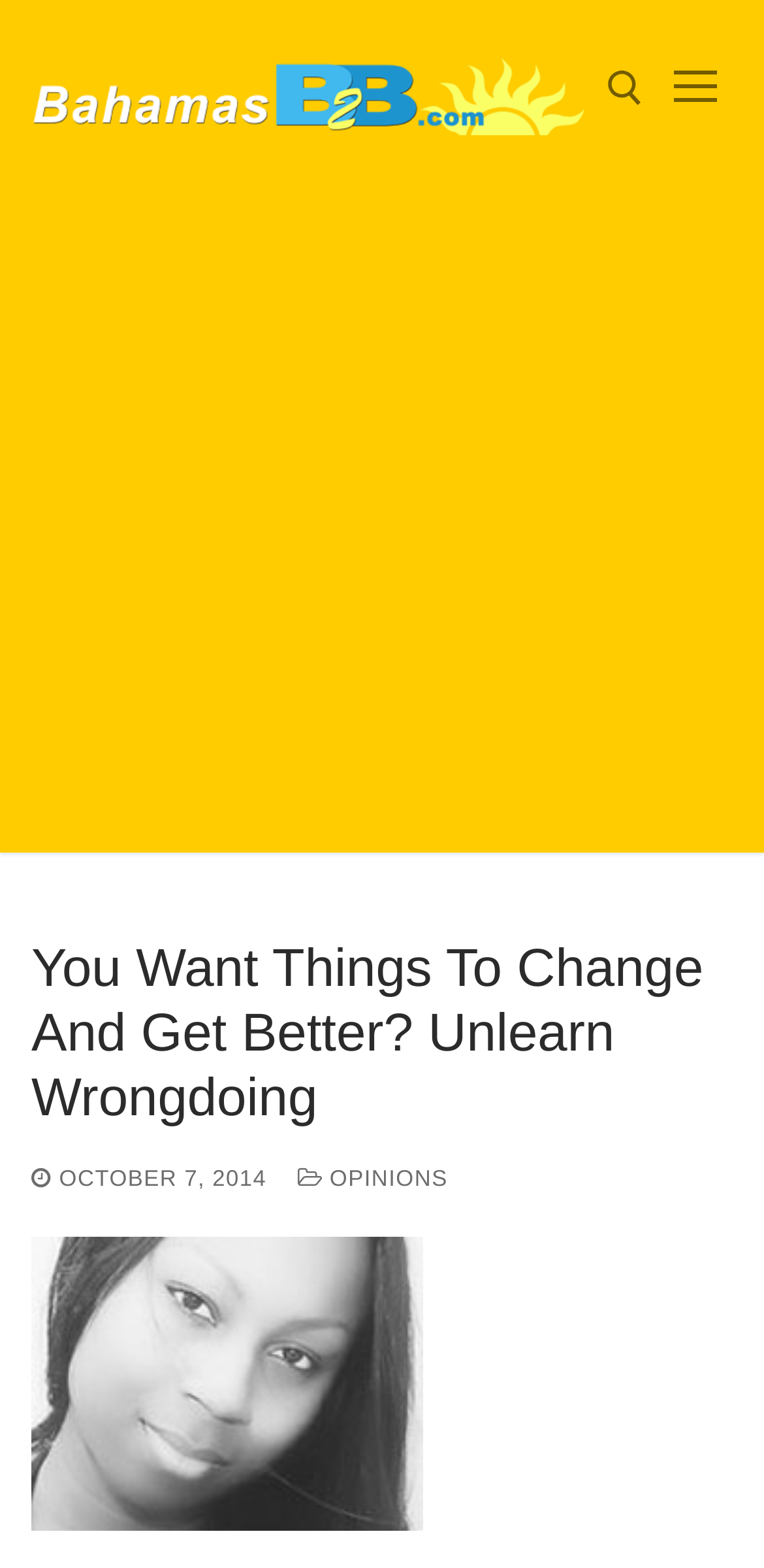Given the description: "aria-label="Advertisement" name="aswift_1" title="Advertisement"", determine the bounding box coordinates of the UI element. The coordinates should be formatted as four float numbers between 0 and 1, [left, top, right, bottom].

[0.0, 0.125, 1.0, 0.531]